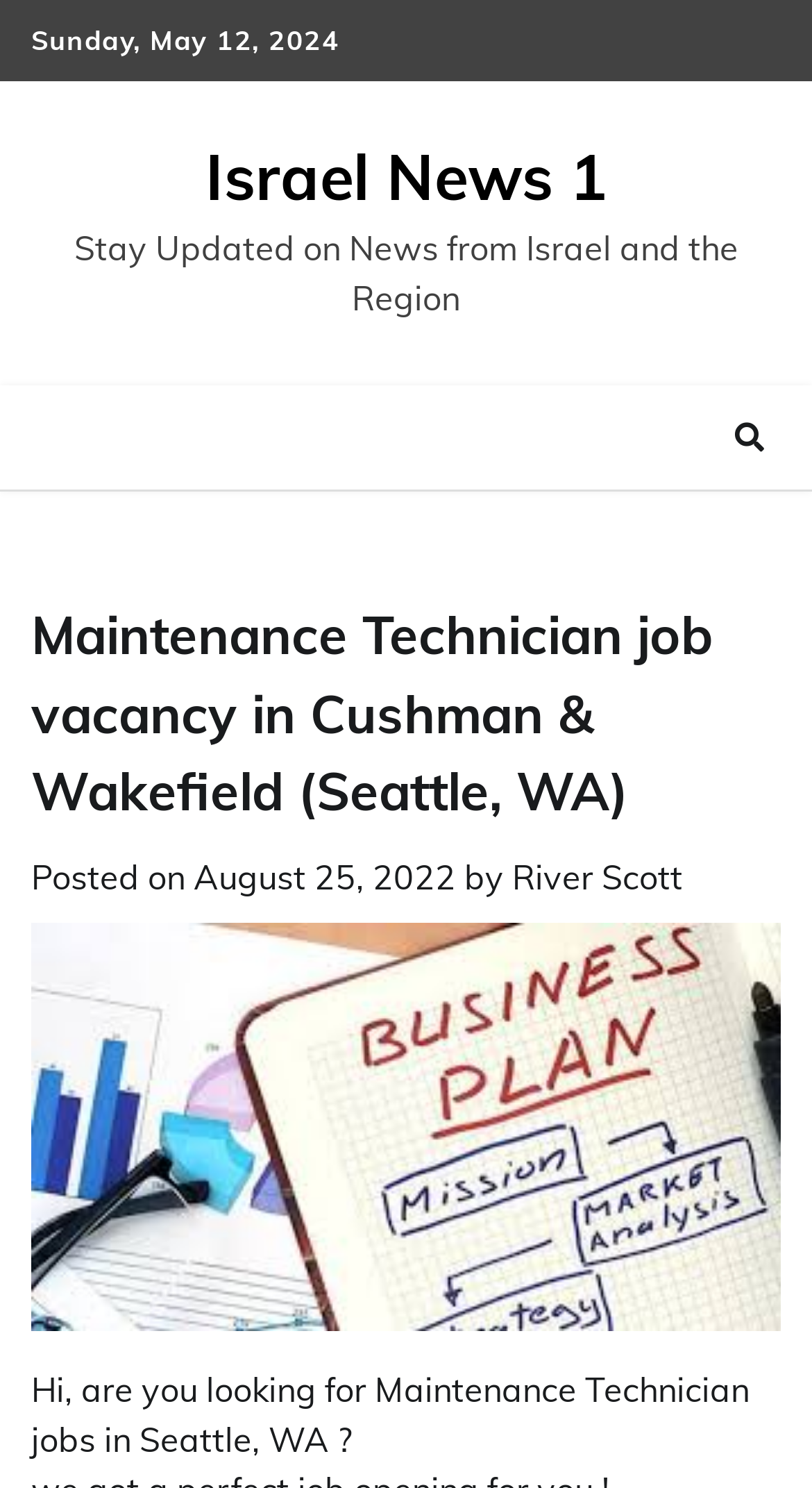What is the location of the job opening?
Using the visual information, respond with a single word or phrase.

Seattle, WA